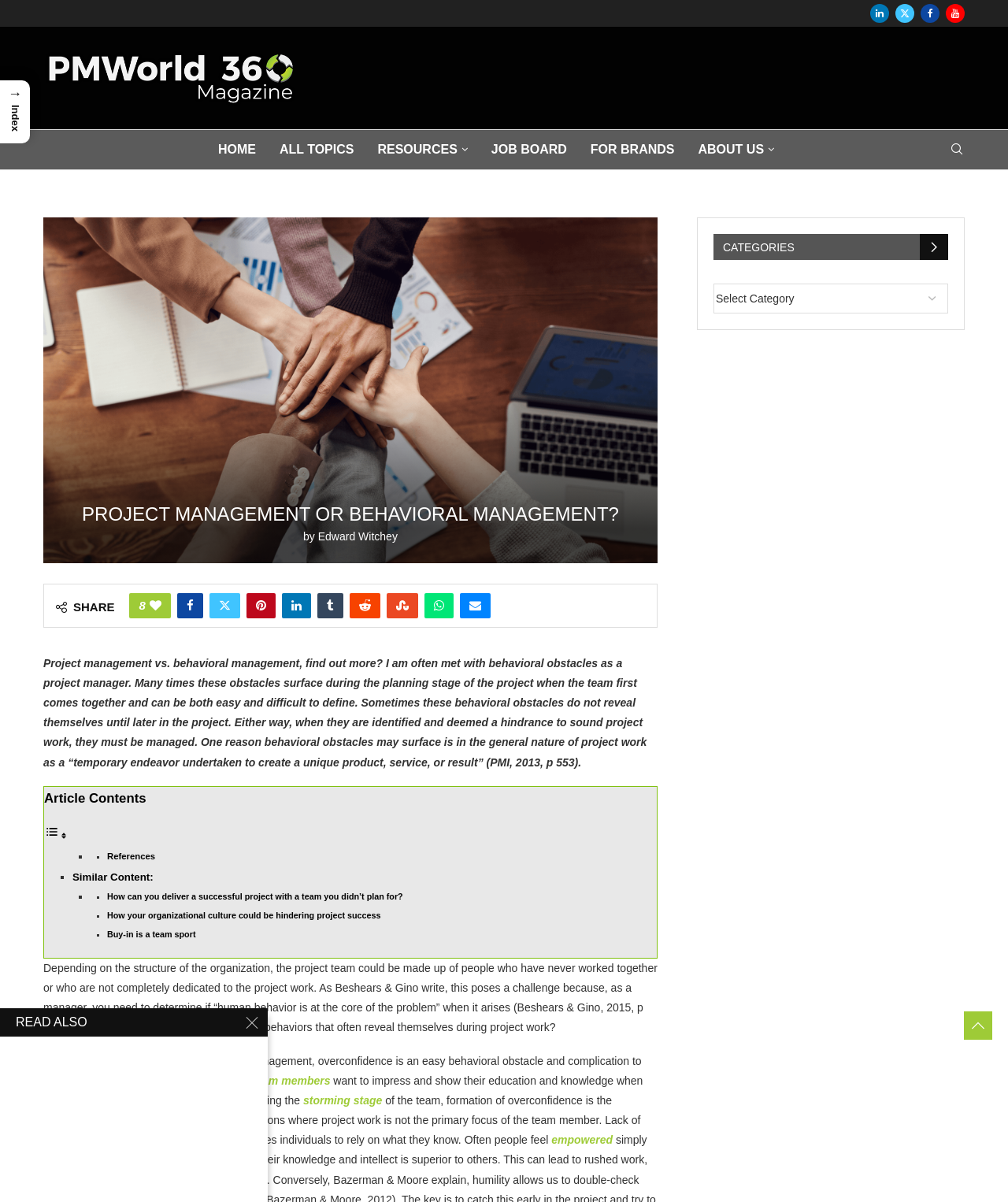Please indicate the bounding box coordinates of the element's region to be clicked to achieve the instruction: "Go to HOME page". Provide the coordinates as four float numbers between 0 and 1, i.e., [left, top, right, bottom].

[0.216, 0.115, 0.254, 0.134]